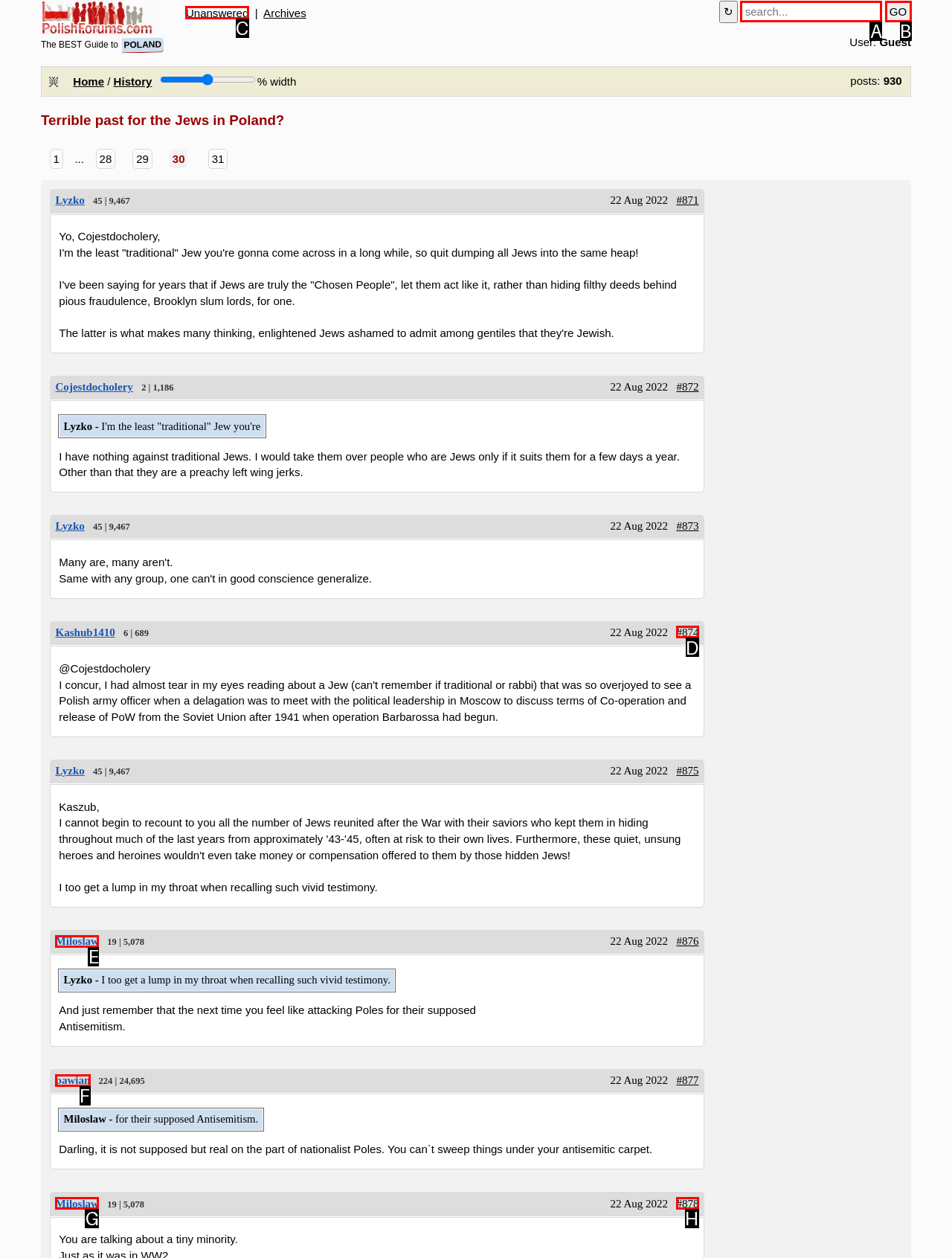Identify the correct HTML element to click to accomplish this task: Click on the 'Unanswered' link
Respond with the letter corresponding to the correct choice.

C